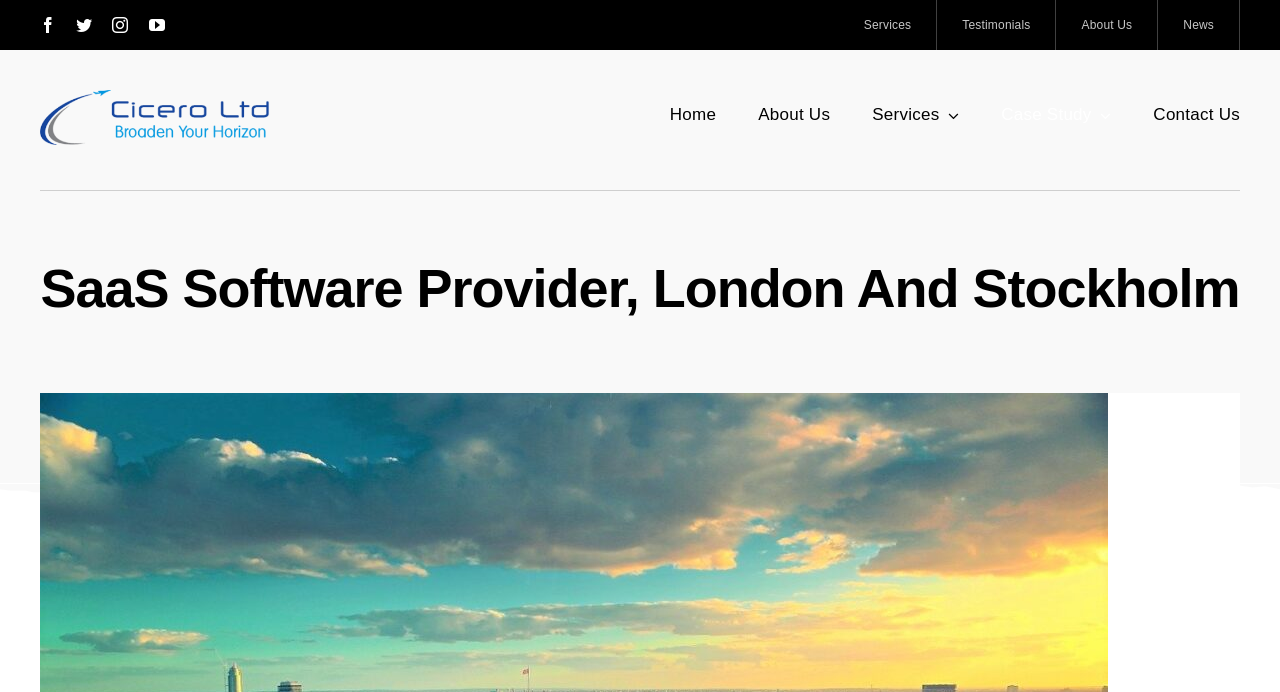Explain in detail what is displayed on the webpage.

The webpage is about Cicero Management, a SaaS software provider based in London and Stockholm. At the top left corner, there are four social media links: Facebook, Twitter, Instagram, and YouTube. Next to these links is the Cicero logo. 

Below the social media links, there are two navigation menus. The first menu has four links: Services, Testimonials, About Us, and News. The second menu has five links: Home, About Us, Services, Case Study, and Contact Us. 

The main heading of the webpage, "SaaS Software Provider, London And Stockholm", is located in the middle of the page. 

The webpage seems to be focused on providing information about Cicero Management's services, with a focus on business processes in the electronics industry, development and implementation of new business models and processes, and marketing.